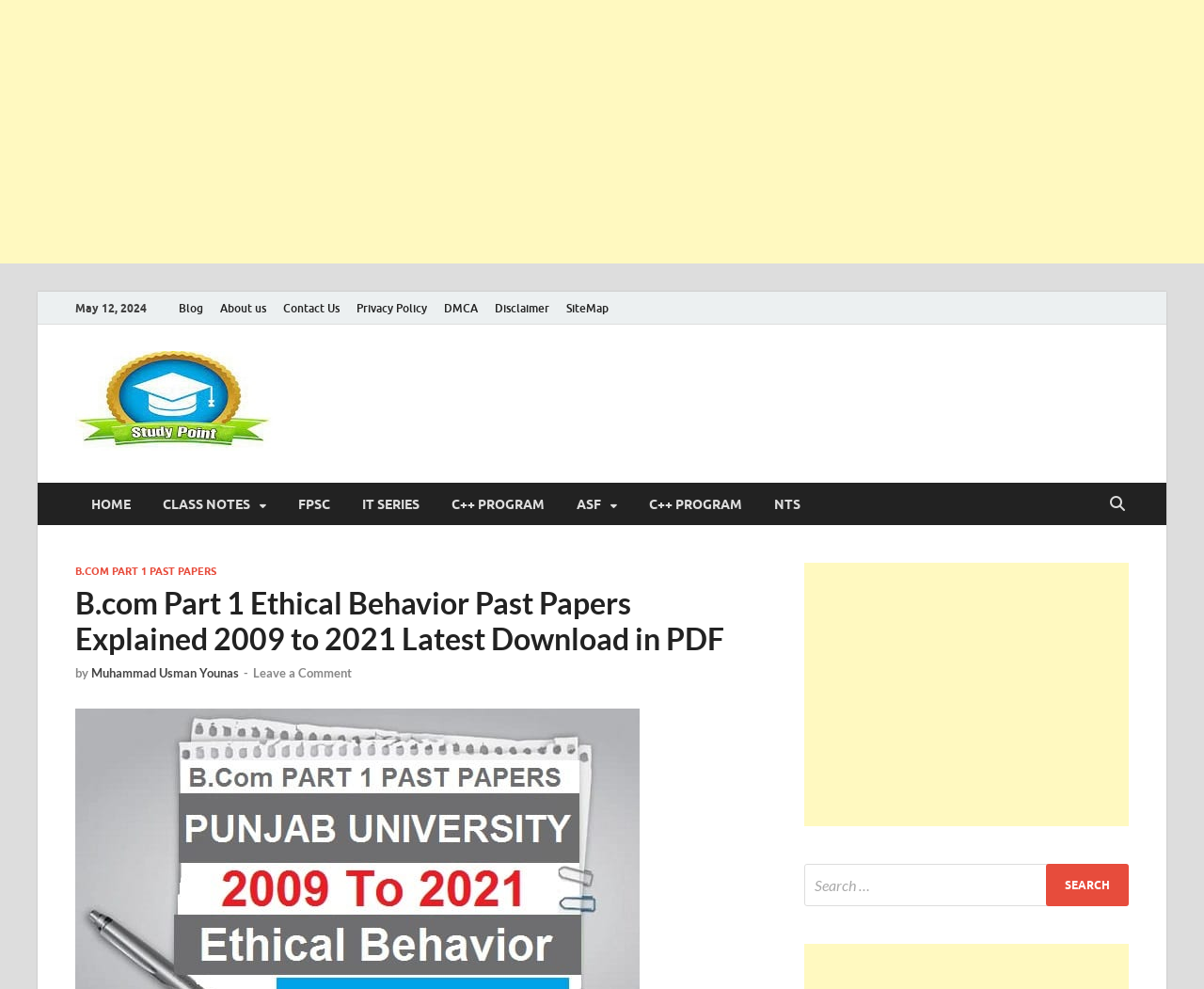Kindly determine the bounding box coordinates for the area that needs to be clicked to execute this instruction: "View AGRICULTURAL page".

None